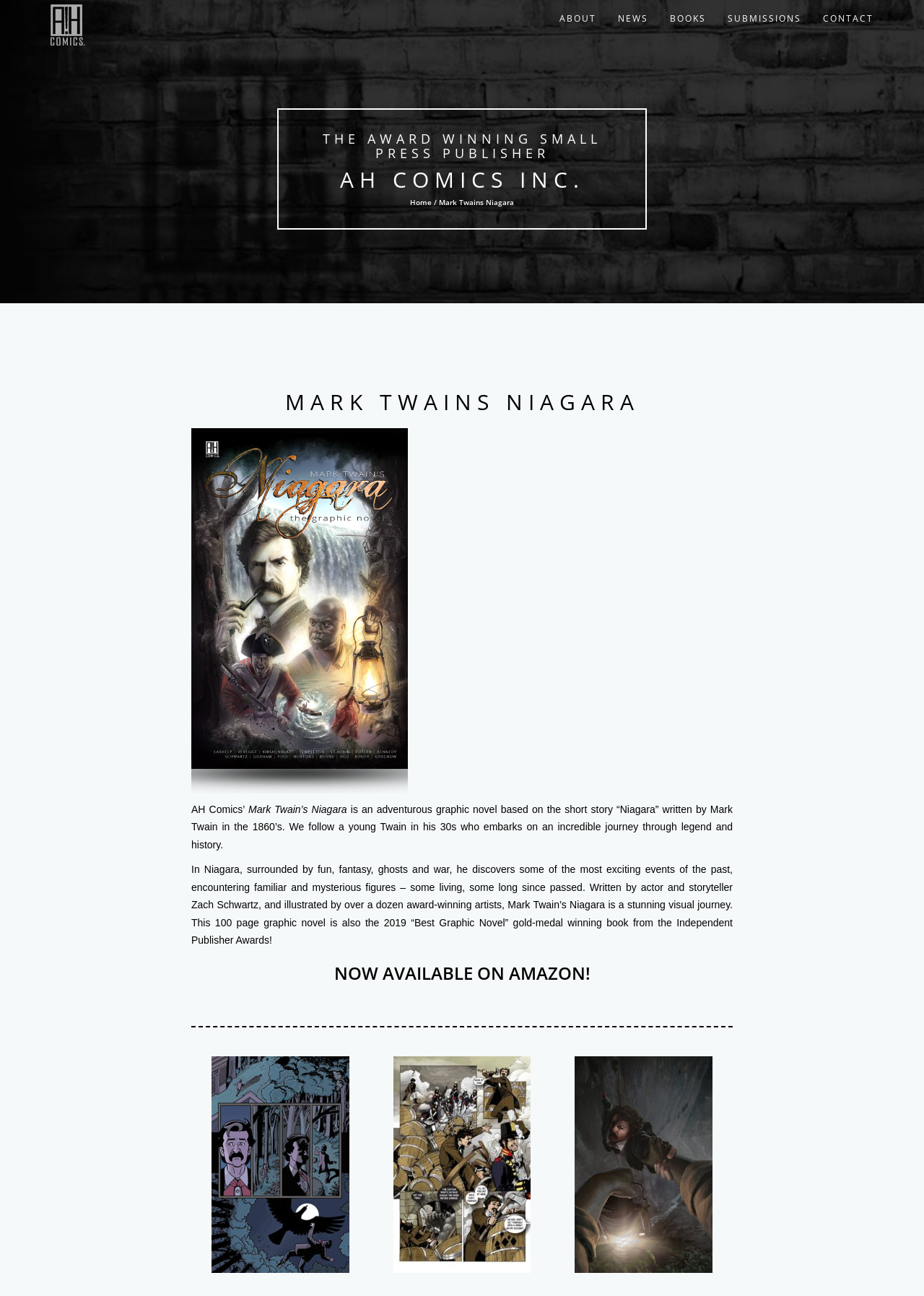Who wrote the short story 'Niagara'? Look at the image and give a one-word or short phrase answer.

Mark Twain